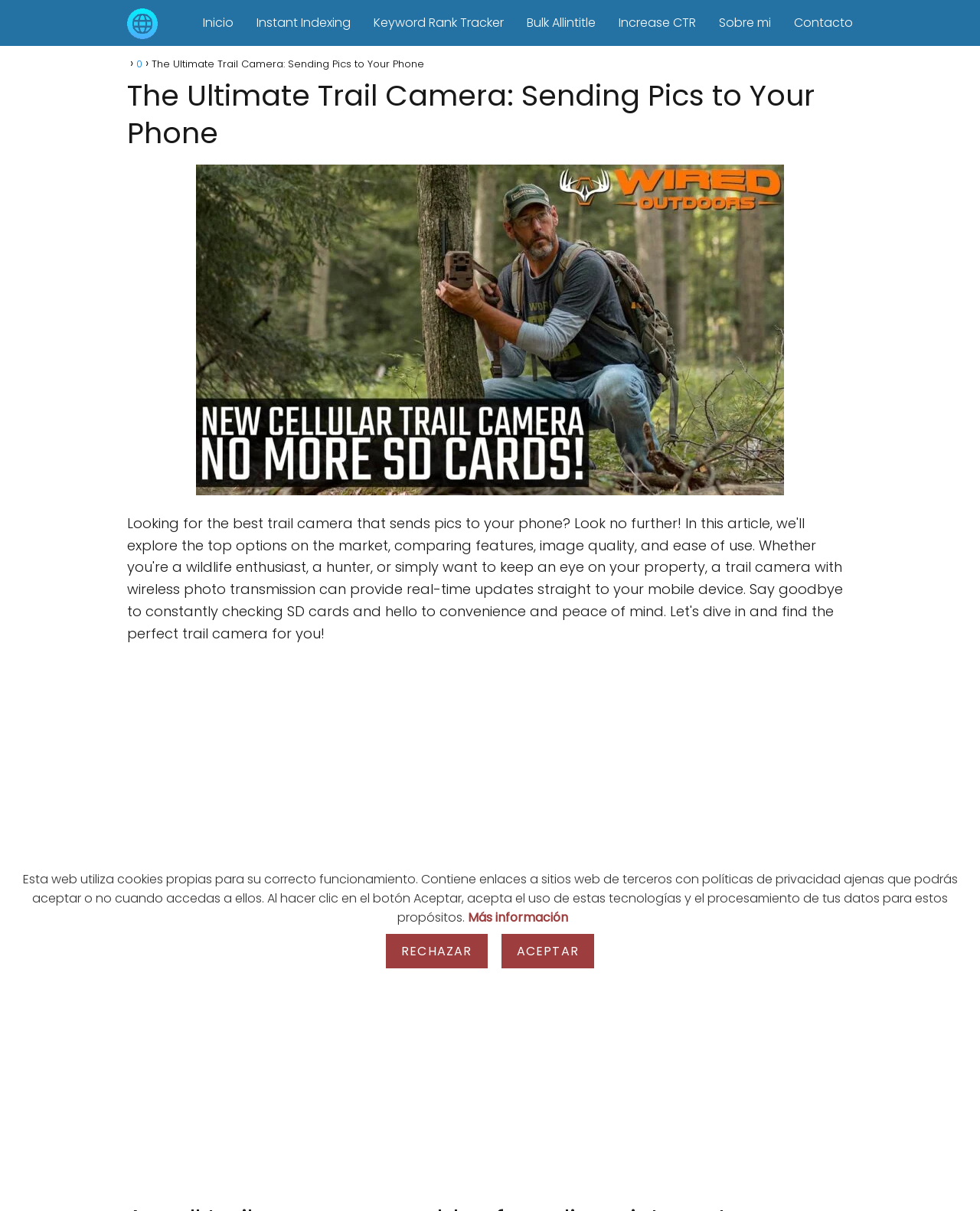What is the text above the image?
Kindly answer the question with as much detail as you can.

Above the image element at coordinates [0.2, 0.136, 0.8, 0.409], there is a StaticText element with the text 'The Ultimate Trail Camera: Sending Pics to Your Phone', located at coordinates [0.155, 0.047, 0.433, 0.059].